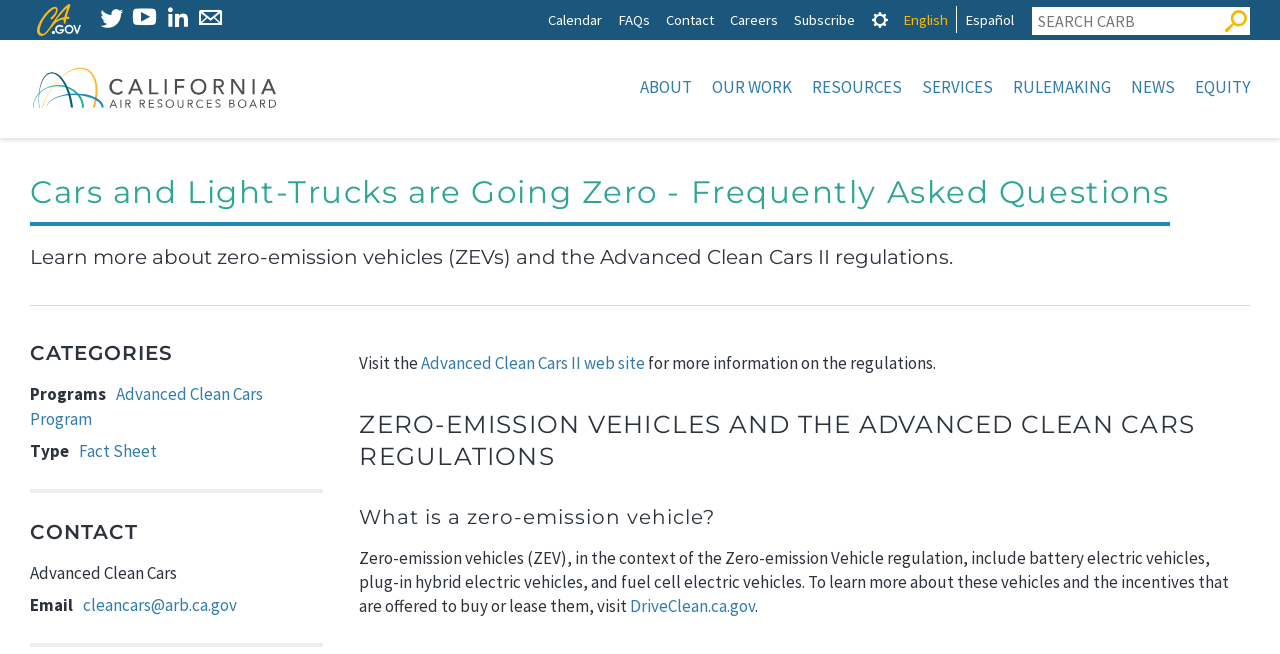Respond to the question below with a single word or phrase:
What is the purpose of the Advanced Clean Cars II regulations?

Zero-emission vehicles